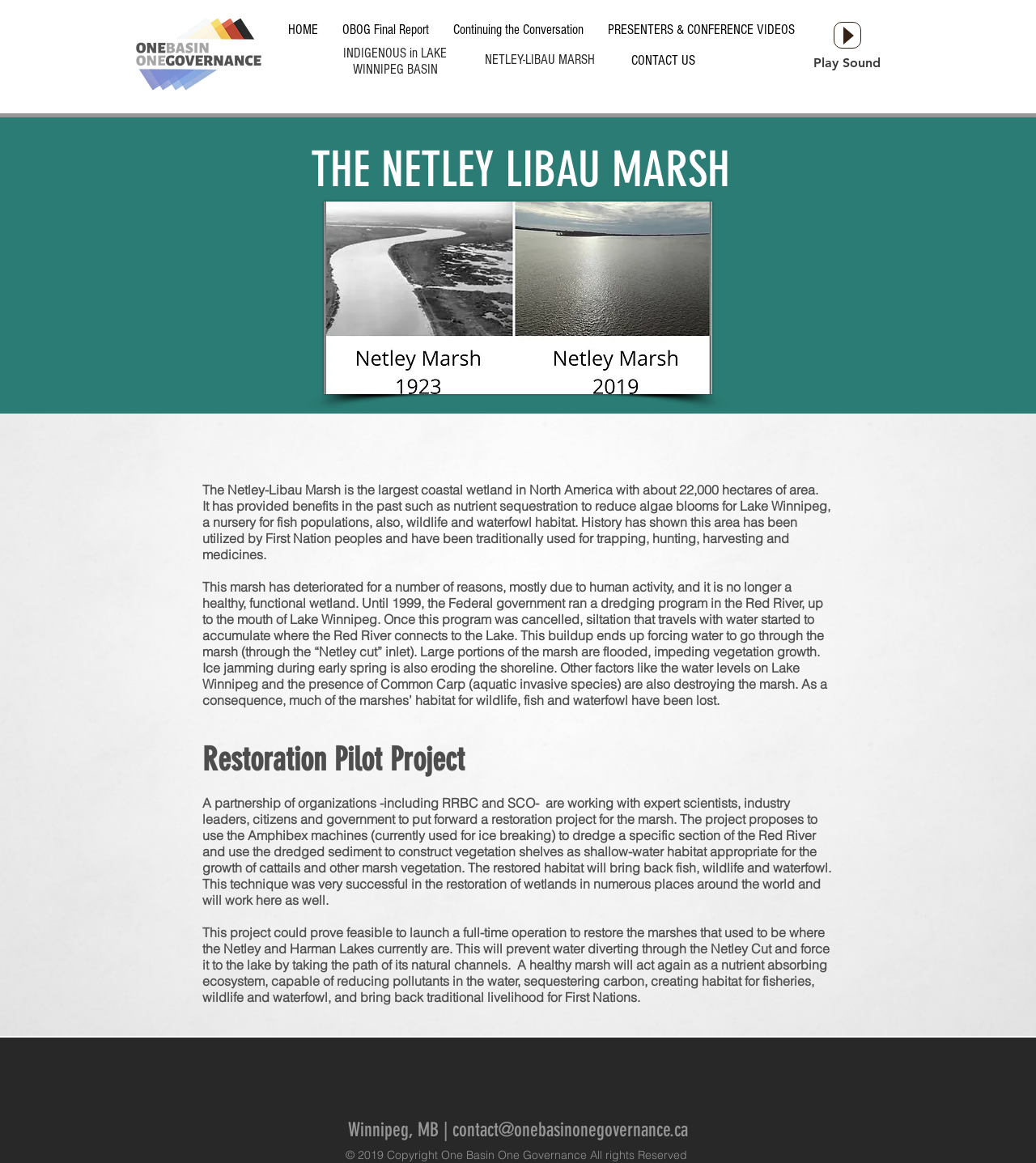Provide the bounding box coordinates of the HTML element described by the text: "INDIGENOUS in LAKE WINNIPEG BASIN". The coordinates should be in the format [left, top, right, bottom] with values between 0 and 1.

[0.331, 0.038, 0.431, 0.066]